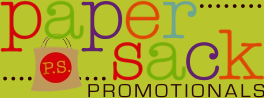Generate a detailed explanation of the scene depicted in the image.

The image features the vibrant logo of "Paper Sack Promotionals LLC," depicting the playful and colorful branding of the company. The word "paper" is displayed in a light blue font, while "sack" uses a bold red hue, creating a striking contrast. The acronym "P.S." is prominently featured inside a shopping bag icon, emphasizing the company's focus on promotional products. The text "PROMOTIONALS" appears at the bottom in a stylized font, underscoring the brand's dedication to creative promotional solutions. The background is a lively green, enhancing the overall cheerful aesthetic that reflects the company's mission to provide high-quality, fun promotional items.